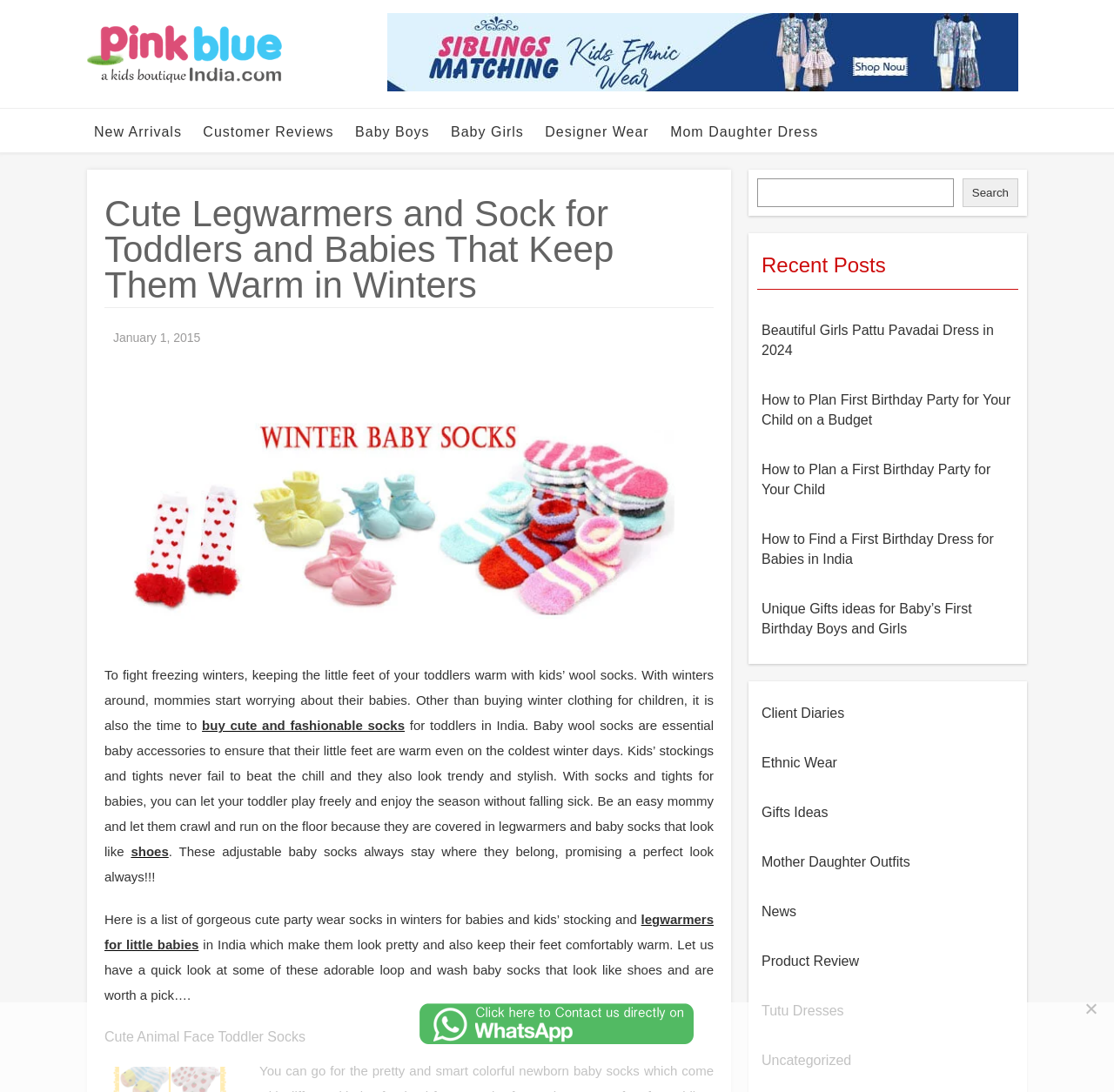Please pinpoint the bounding box coordinates for the region I should click to adhere to this instruction: "Read about 'Cute Animal Face Toddler Socks'".

[0.094, 0.939, 0.641, 0.961]